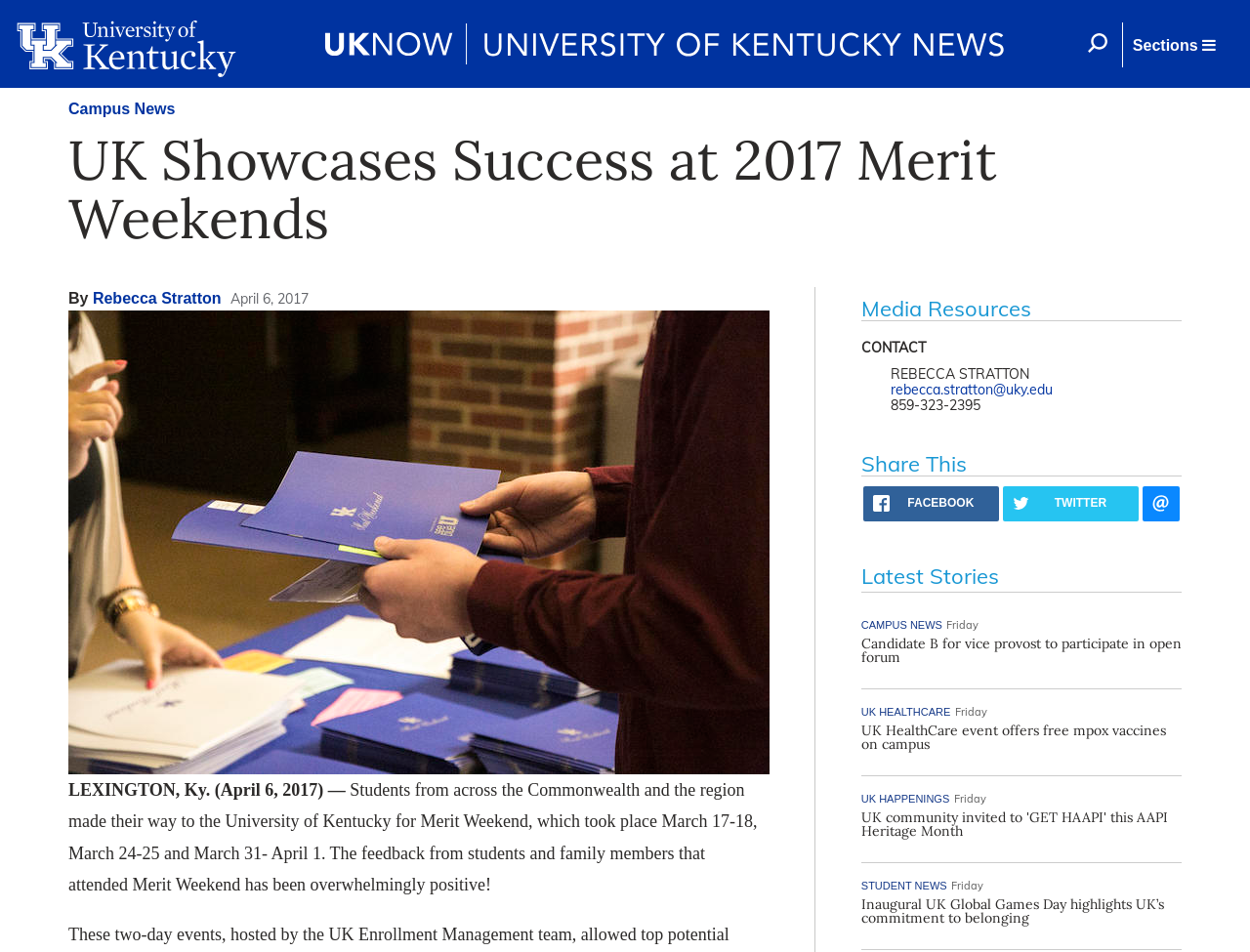Find the bounding box coordinates of the area that needs to be clicked in order to achieve the following instruction: "Navigate to section navigation menu". The coordinates should be specified as four float numbers between 0 and 1, i.e., [left, top, right, bottom].

[0.898, 0.024, 0.98, 0.071]